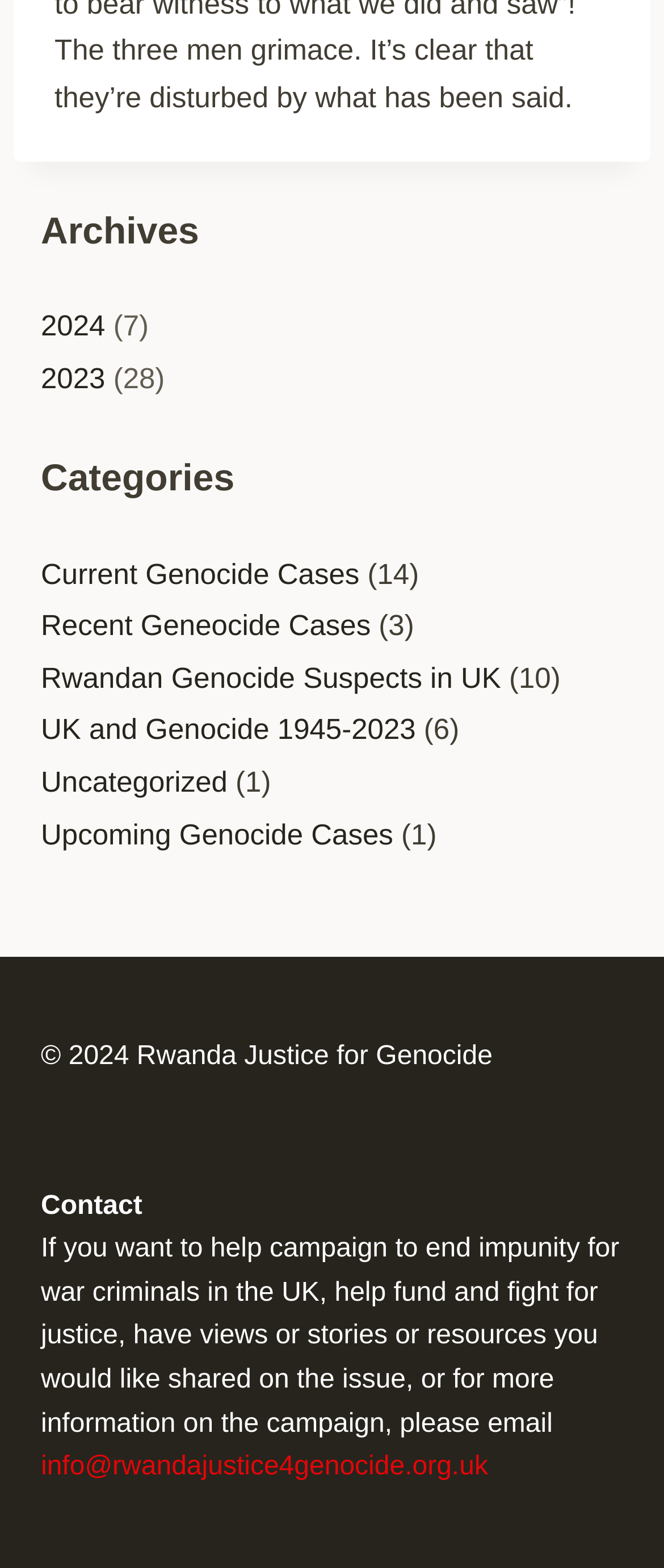Given the element description: "Rwandan Genocide Suspects in UK", predict the bounding box coordinates of the UI element it refers to, using four float numbers between 0 and 1, i.e., [left, top, right, bottom].

[0.062, 0.422, 0.755, 0.443]